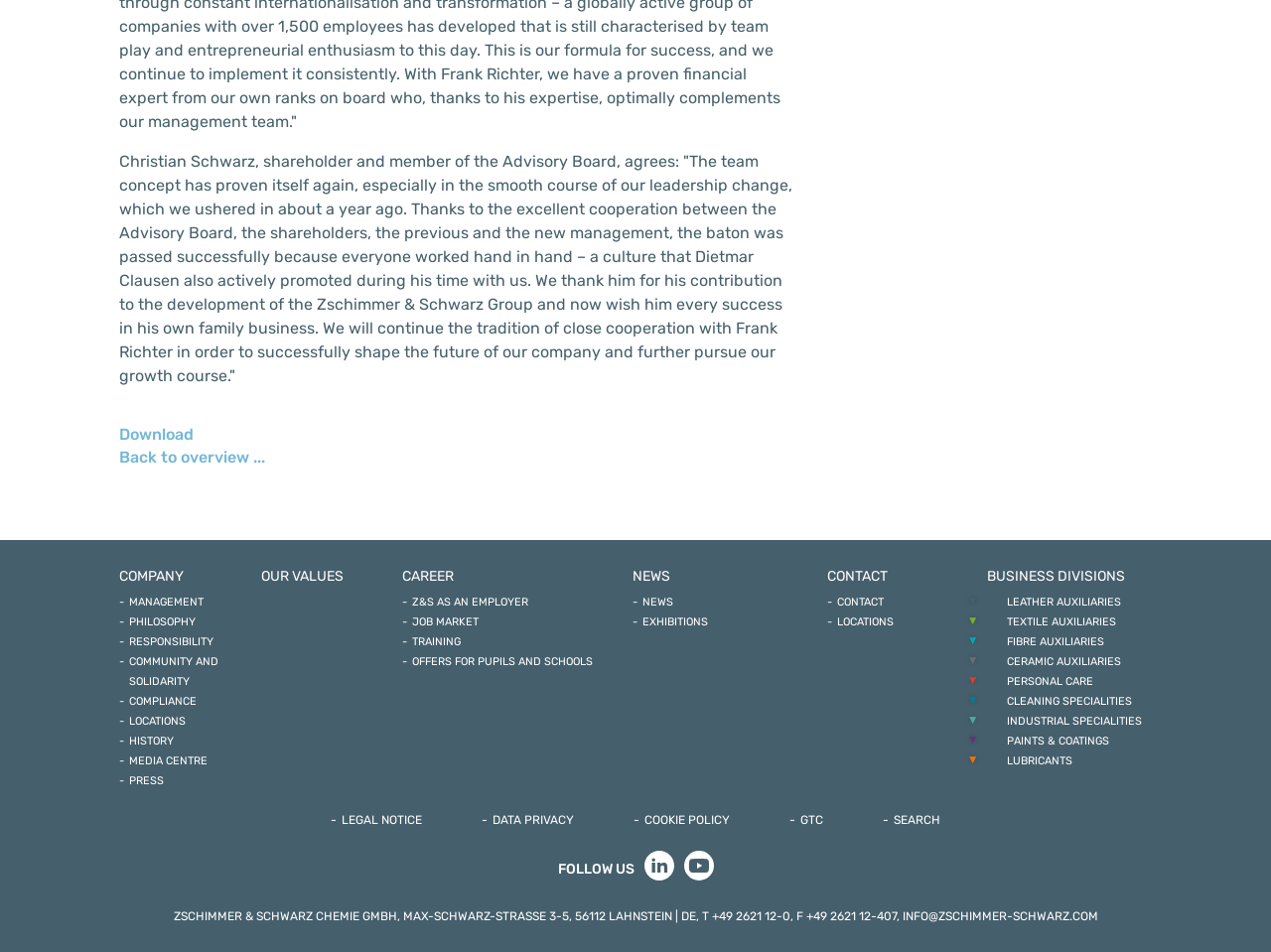Please provide a short answer using a single word or phrase for the question:
What is the purpose of the 'privacylayerlevel*' cookie?

Status Agreement Cookie hint